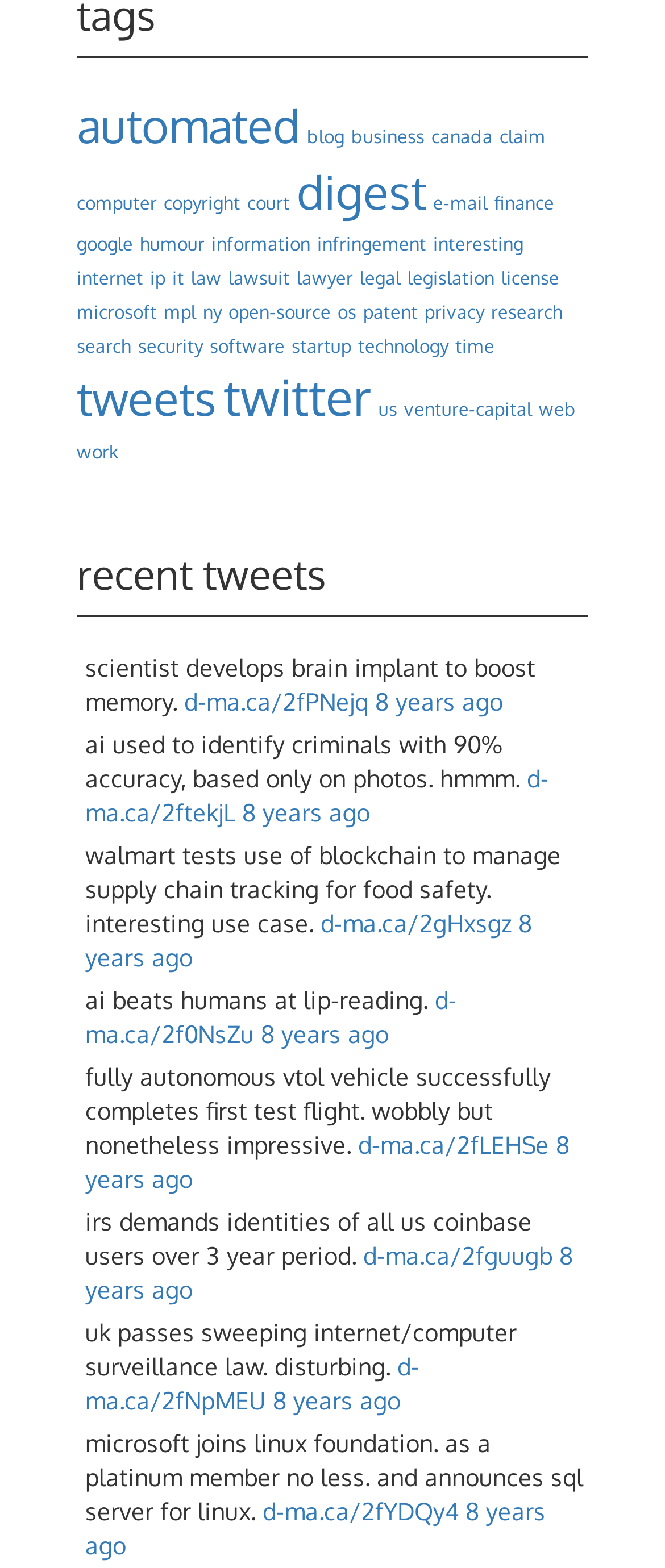Please answer the following query using a single word or phrase: 
How old are the tweets on this webpage?

8 years old